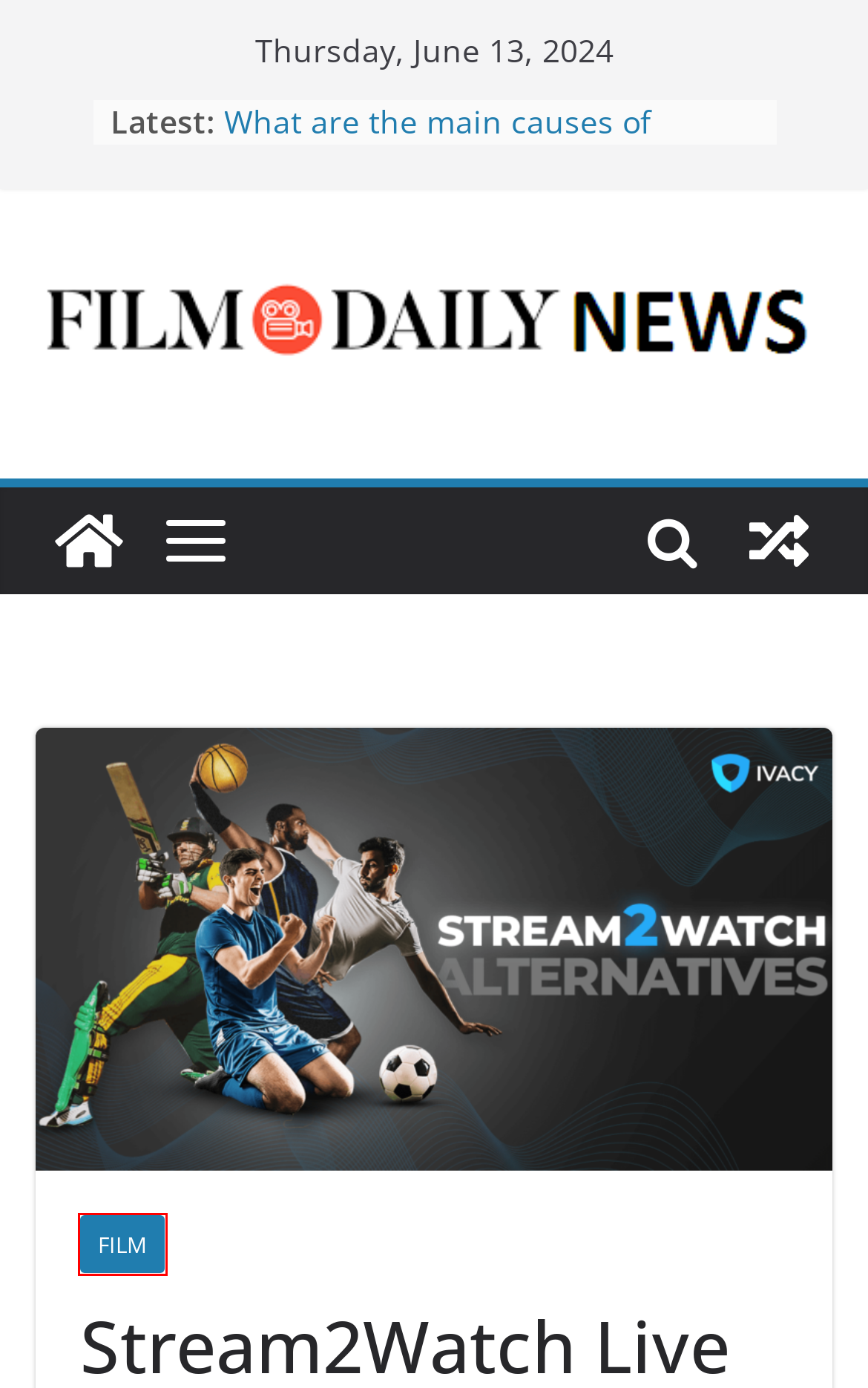You are provided with a screenshot of a webpage where a red rectangle bounding box surrounds an element. Choose the description that best matches the new webpage after clicking the element in the red bounding box. Here are the choices:
A. What is a SEO service? - Film Daily News
B. which platform is best for content writing
C. netwyman blogs 2022
D. Film Daily News
E. What are the main causes of varicose veins? - Film Daily News
F. Google Pixel Book Laptop - 7th Gen Core i7 16GB 512GB ...
G. Digitalization of One health systems can significantly improve
H. Film Archives - Film Daily News

H